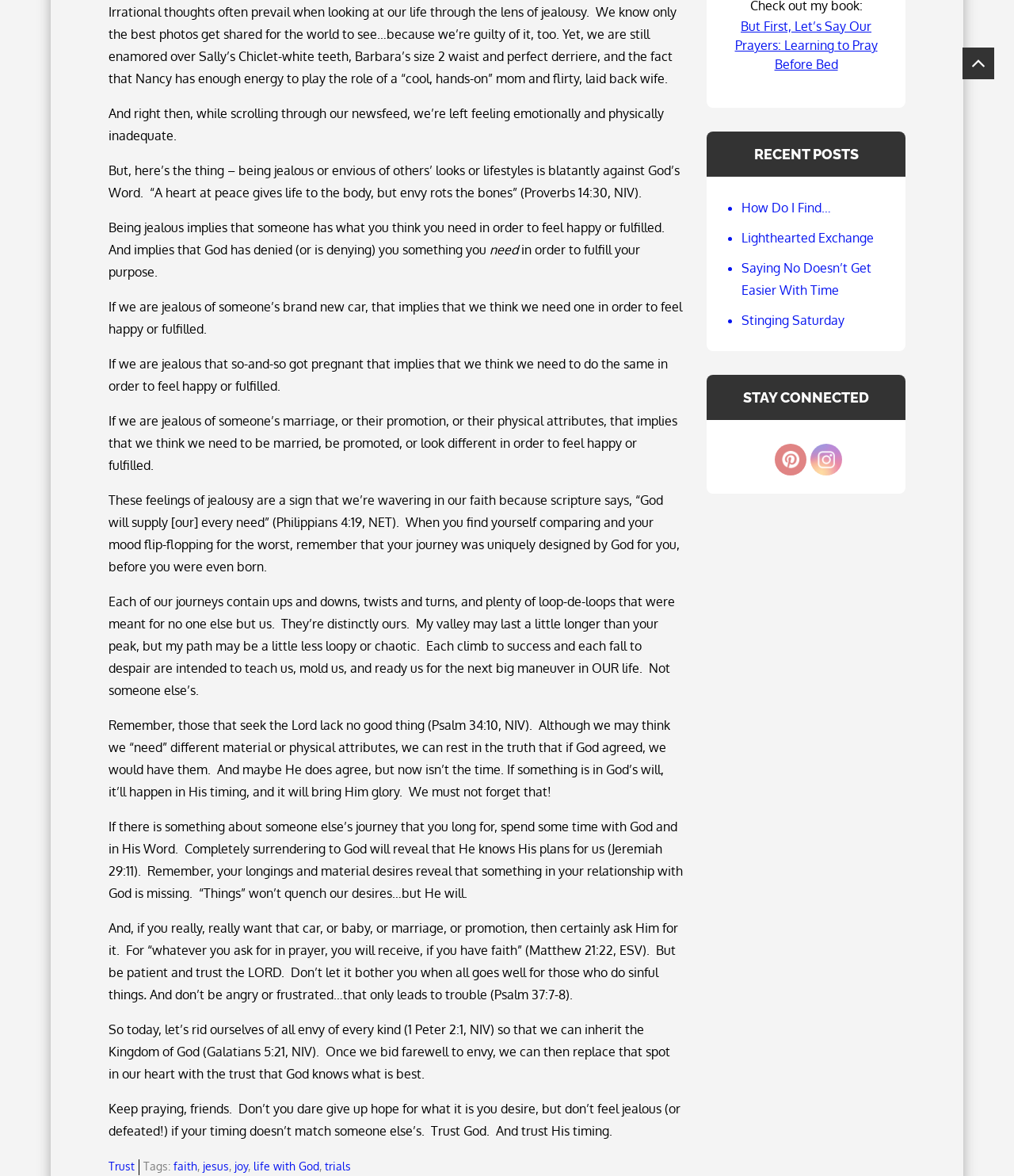Identify the bounding box coordinates of the area you need to click to perform the following instruction: "Click on the link 'faith'".

[0.171, 0.986, 0.194, 0.997]